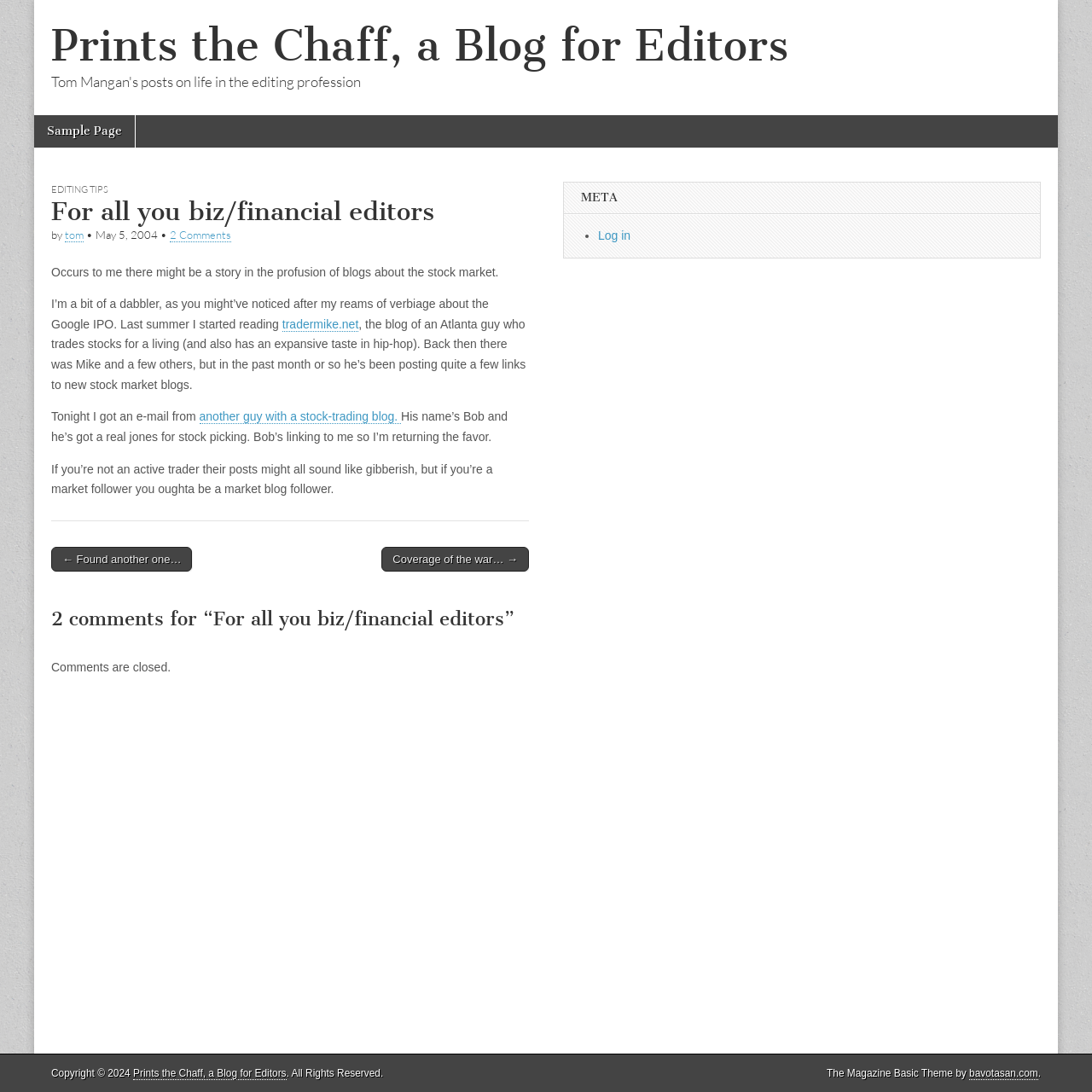What is the date of the blog post?
From the screenshot, supply a one-word or short-phrase answer.

May 5, 2004